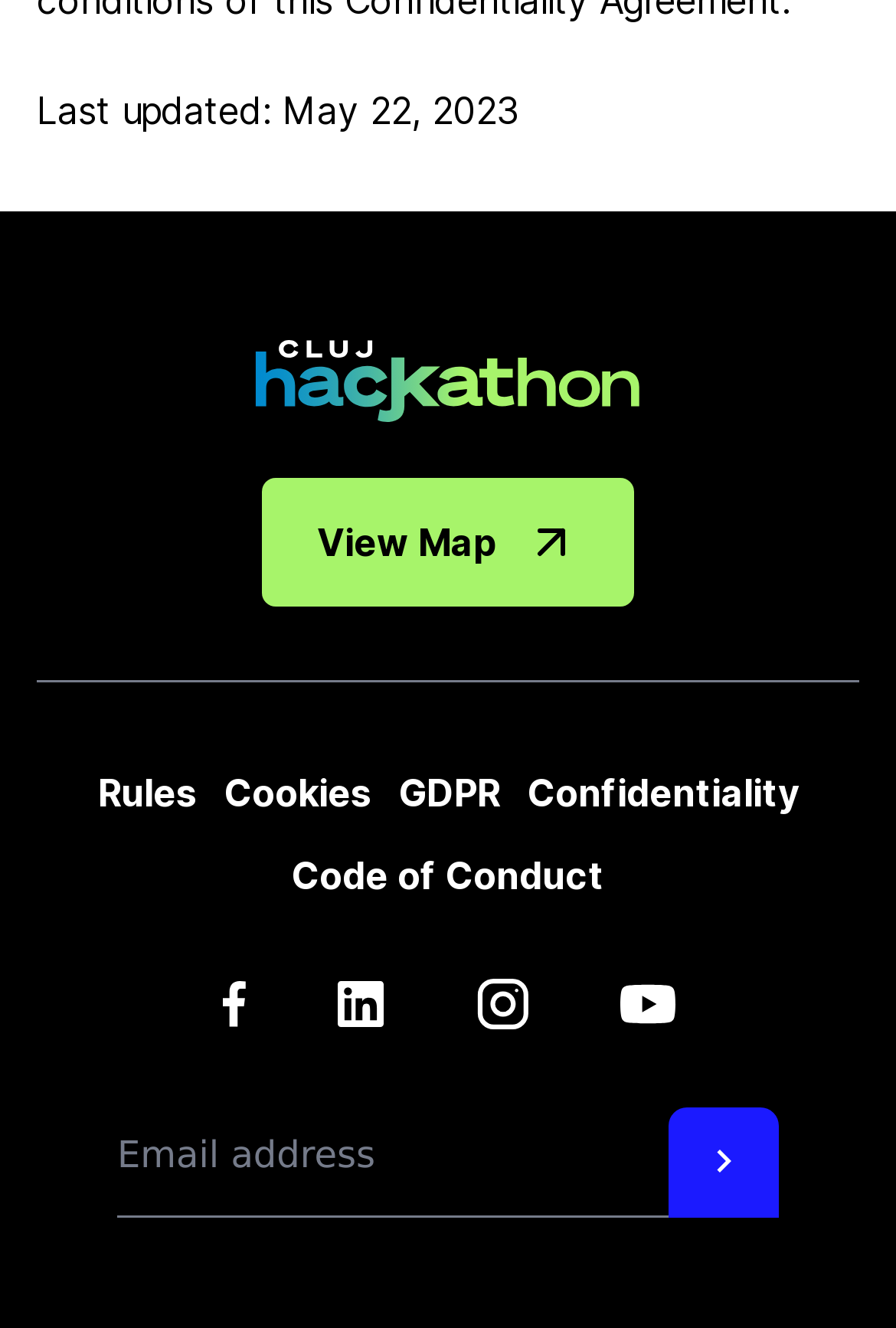What is to the right of the textbox?
Please look at the screenshot and answer in one word or a short phrase.

A button